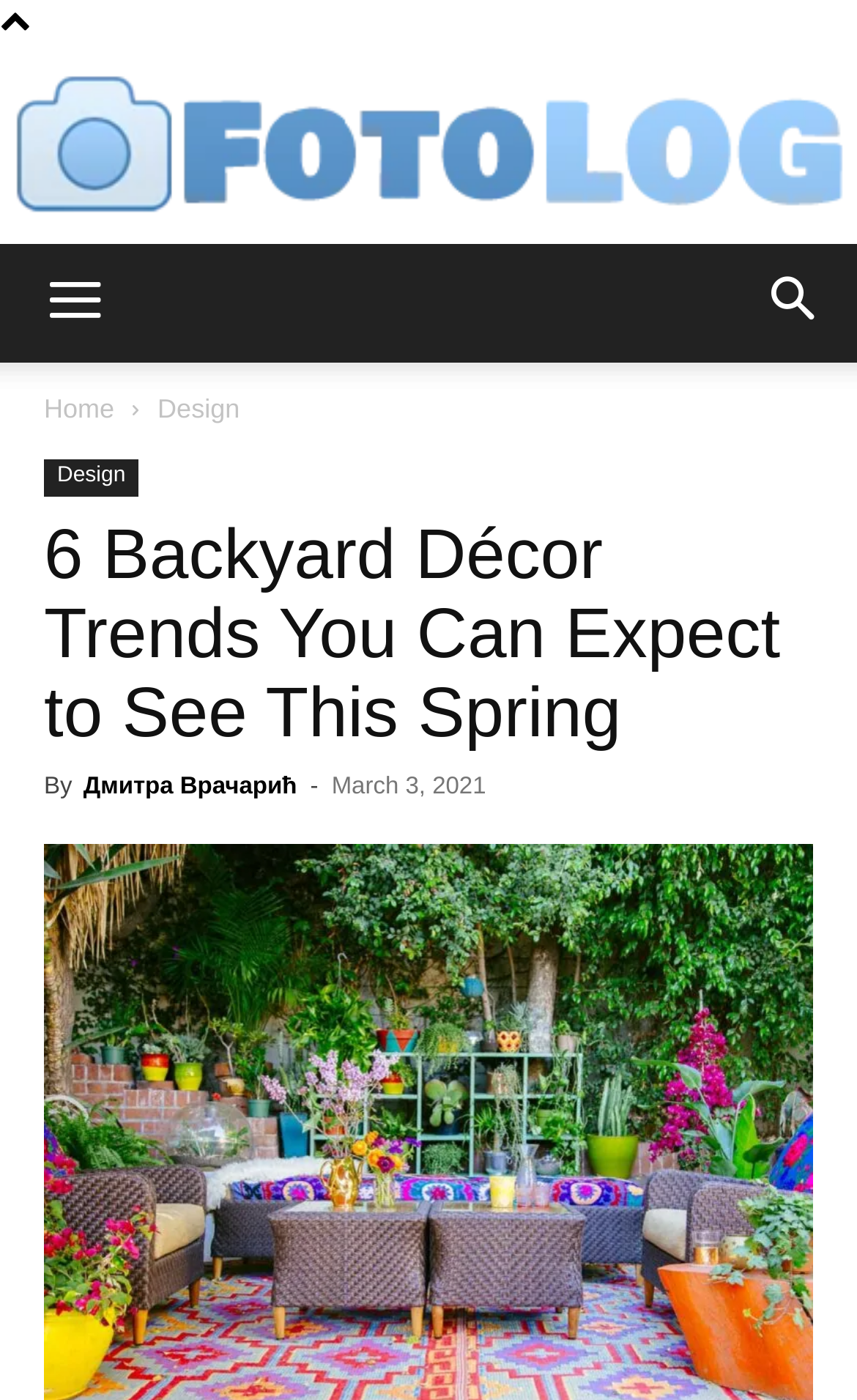Offer an in-depth caption of the entire webpage.

The webpage is about the latest backyard décor trends, as indicated by the meta description. At the top left of the page, there is a link to "FotoLog", which is likely the website's logo or brand name. Next to it, there are two buttons, "Menu" and "Search", positioned at the top center and top right of the page, respectively.

Below the top navigation bar, there are two links, "Home" and "Design", situated at the top left and center of the page, respectively. The "Design" link has a sub-link with the same text, positioned slightly below it.

The main content of the page is a header section that spans almost the entire width of the page. It contains a heading that reads "6 Backyard Décor Trends You Can Expect to See This Spring", which is the title of the article. Below the title, there is a byline that reads "By Дмитра Врачарић" with the date "March 3, 2021" next to it.